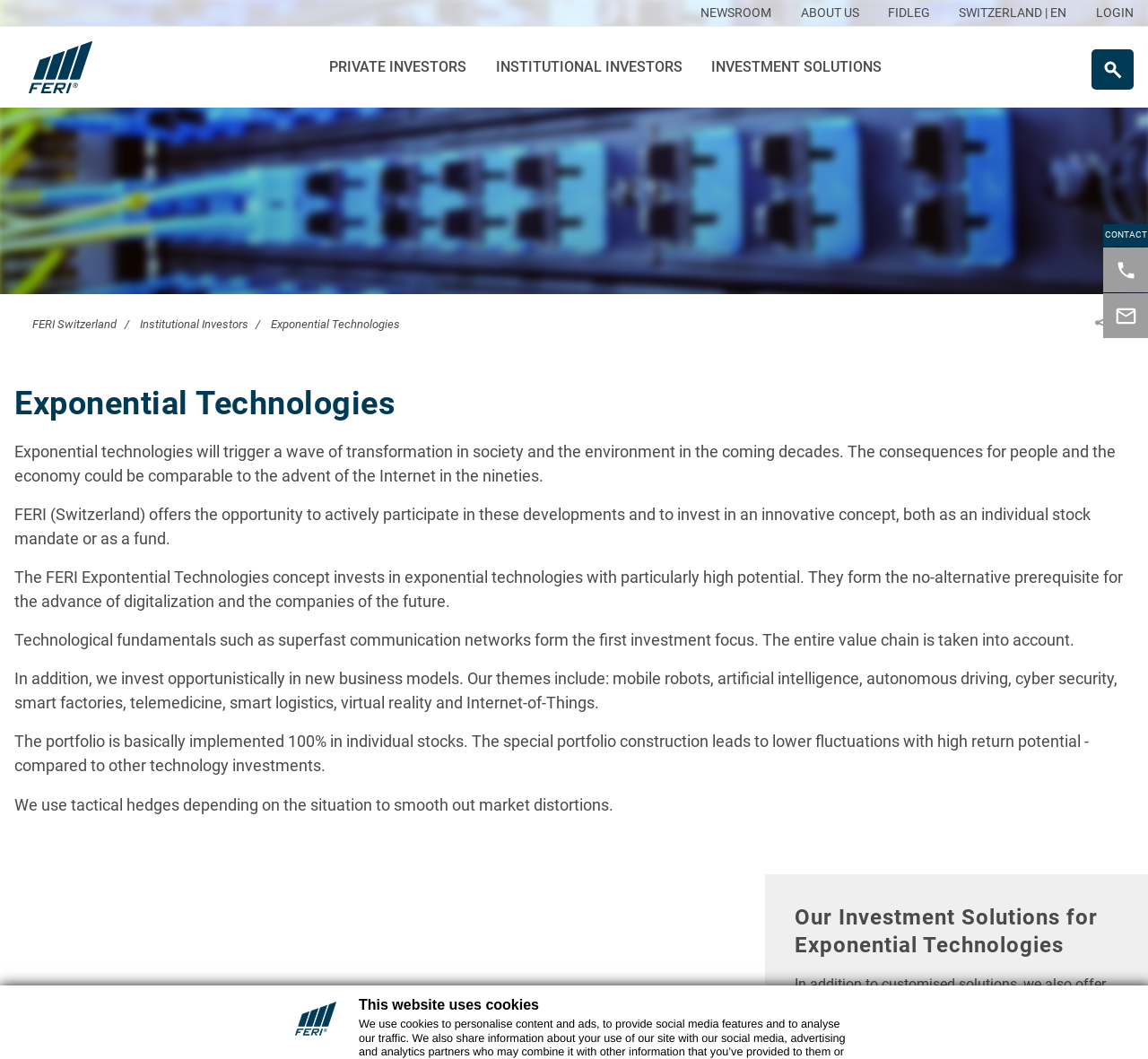Please locate the bounding box coordinates of the element that should be clicked to complete the given instruction: "Search for something".

[0.951, 0.047, 0.987, 0.085]